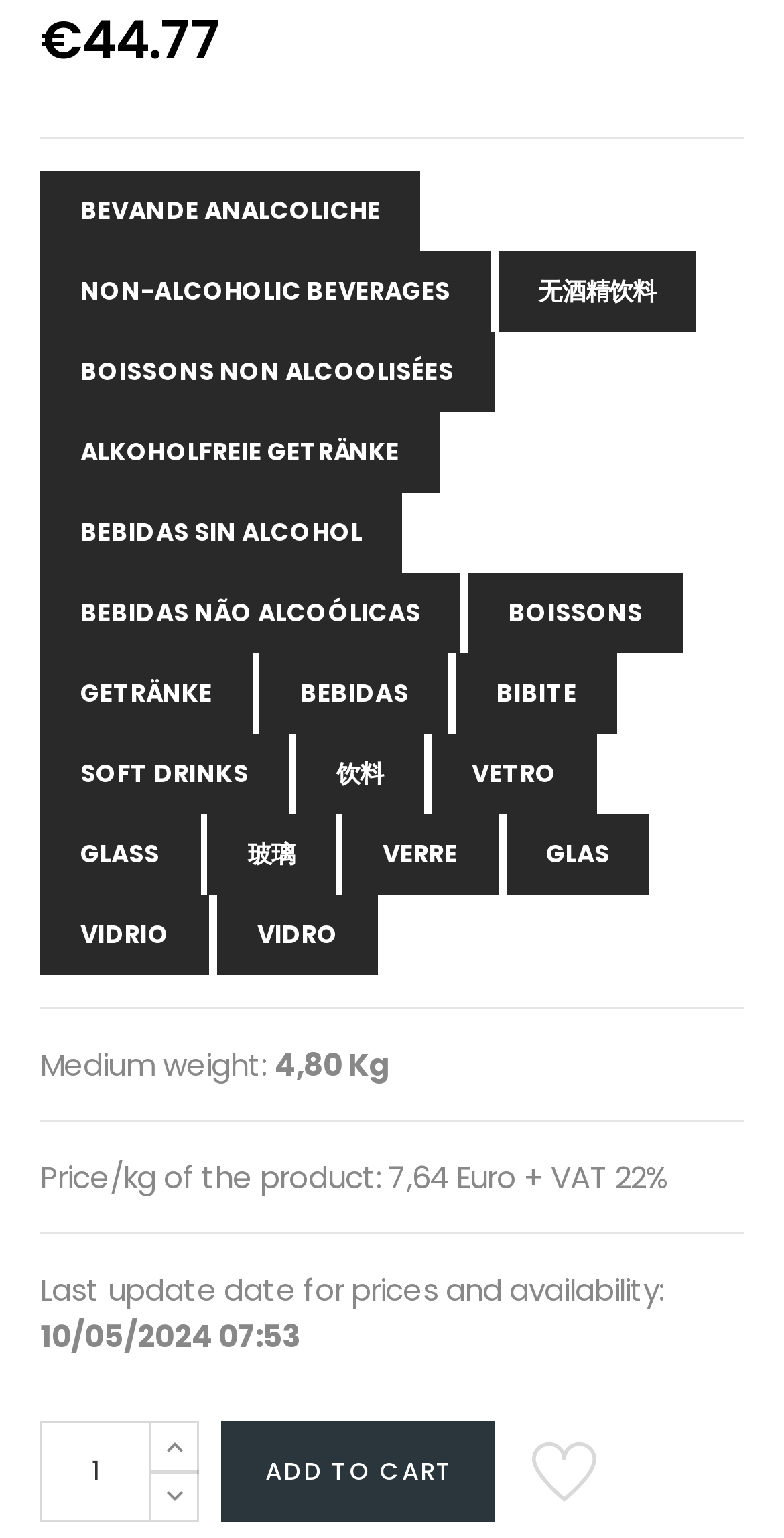What is the price per kilogram of the product?
Look at the image and respond with a one-word or short phrase answer.

7,64 Euro + VAT 22%